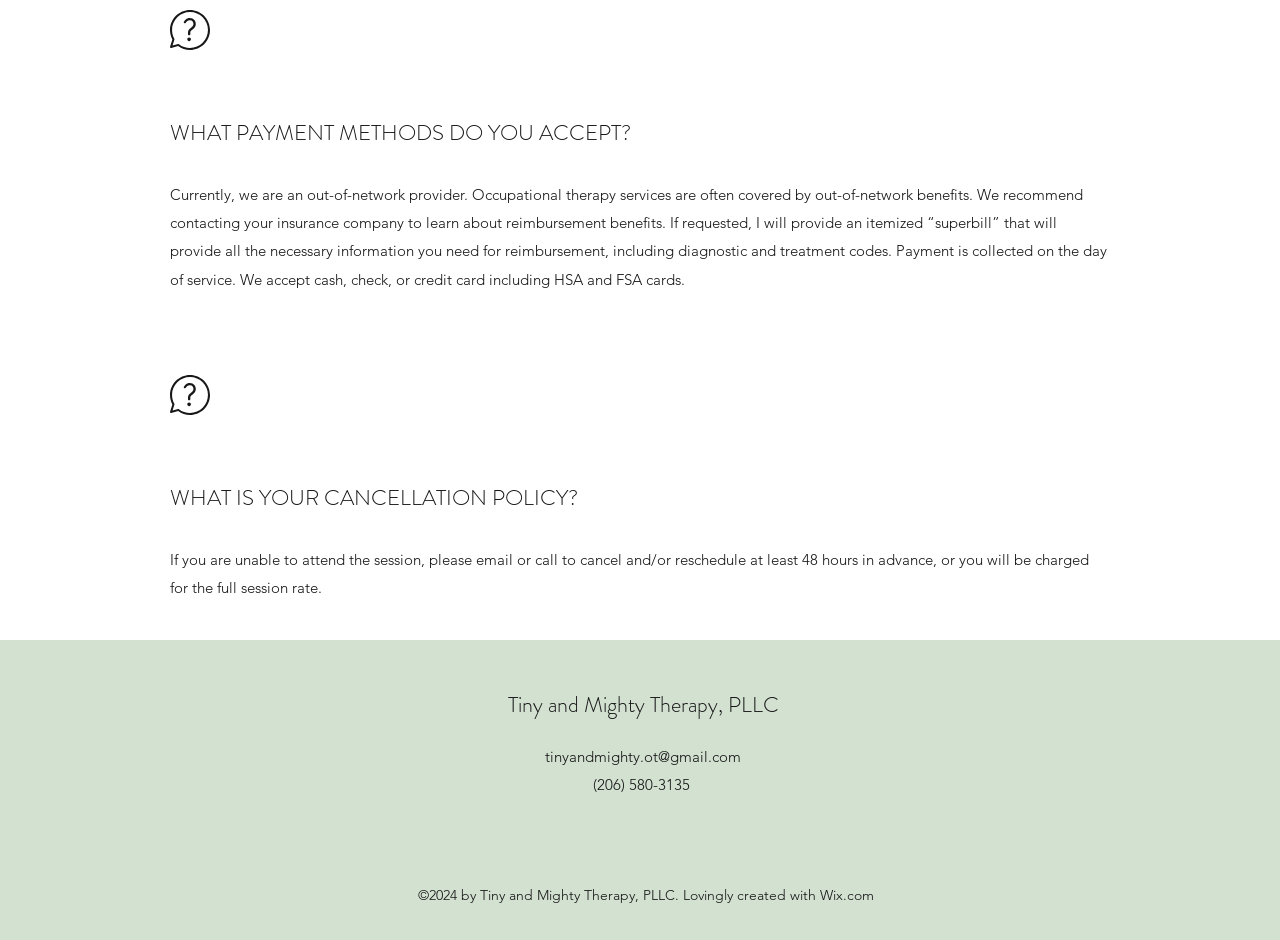What is the phone number?
Please provide a comprehensive answer based on the information in the image.

I found the answer by looking at the StaticText element that contains the phone number '(206) 580-3135'.